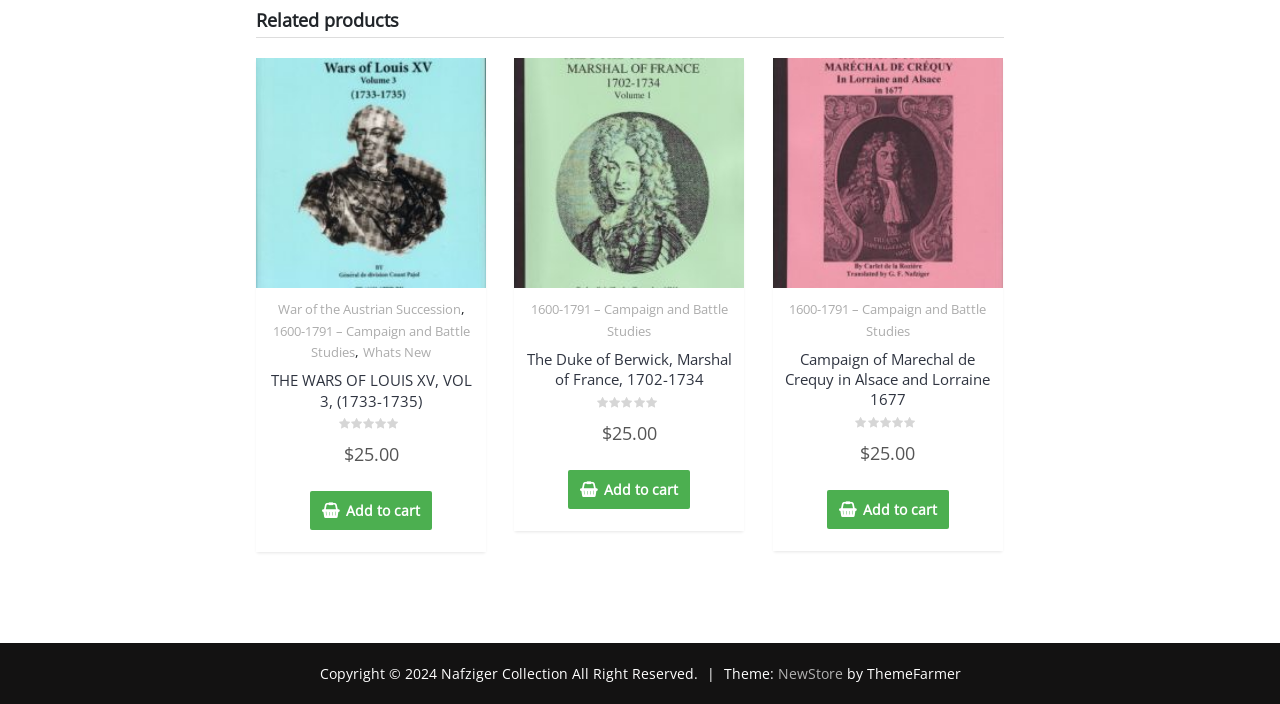Given the description NewStore, predict the bounding box coordinates of the UI element. Ensure the coordinates are in the format (top-left x, top-left y, bottom-right x, bottom-right y) and all values are between 0 and 1.

[0.607, 0.944, 0.658, 0.971]